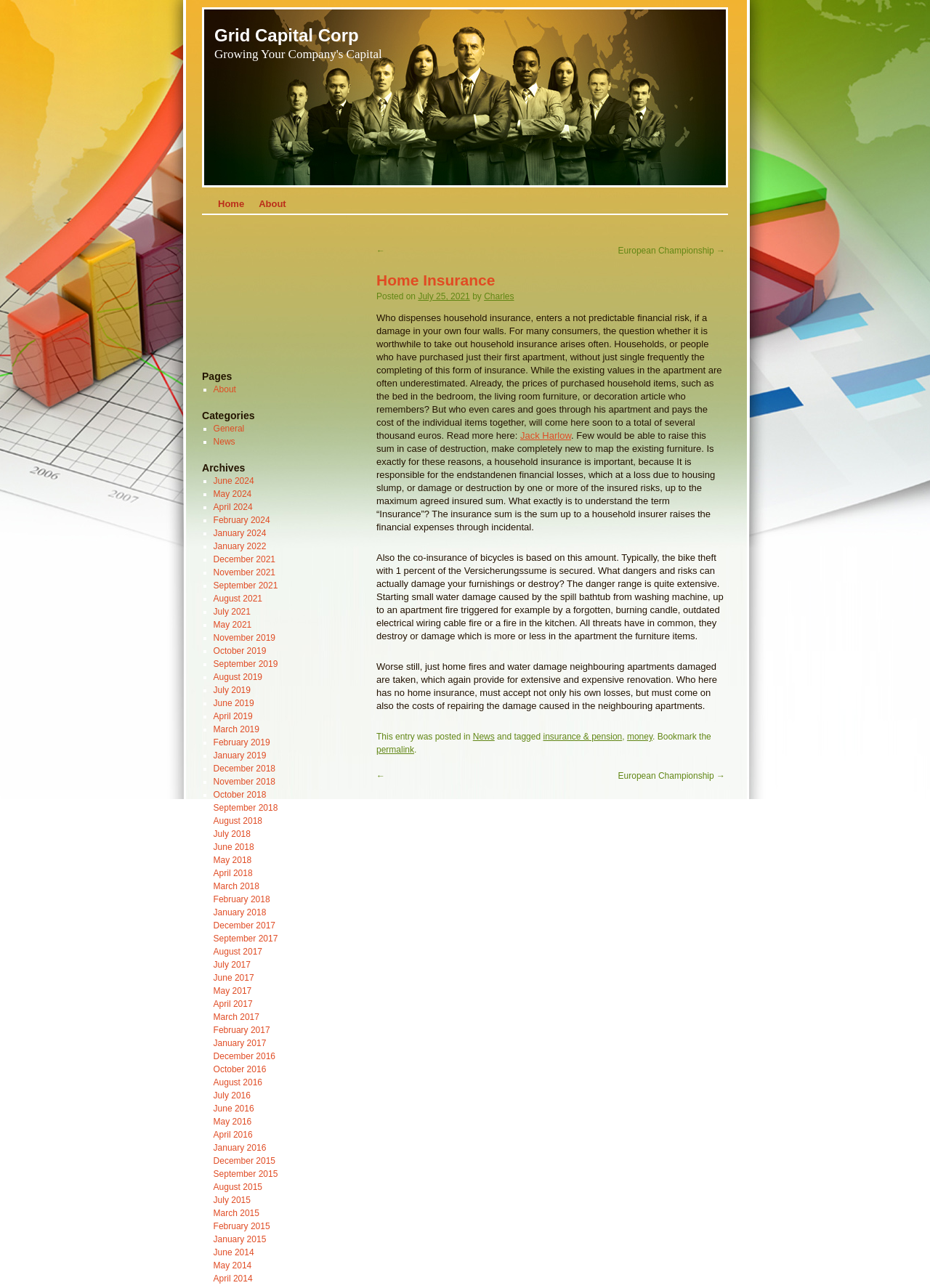Please find the bounding box for the UI element described by: "Home".

[0.227, 0.151, 0.27, 0.166]